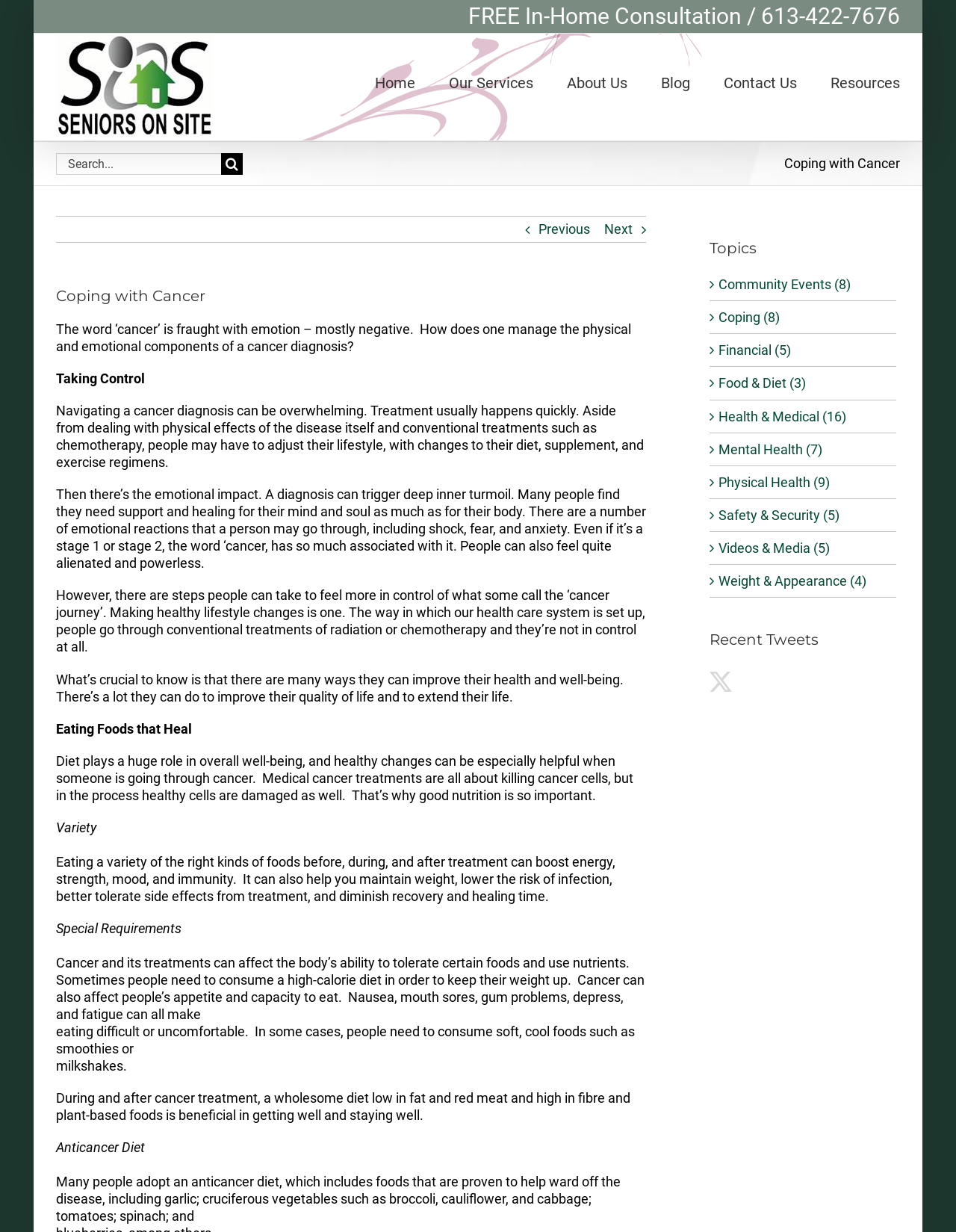Please identify the bounding box coordinates of the element that needs to be clicked to execute the following command: "Search for something". Provide the bounding box using four float numbers between 0 and 1, formatted as [left, top, right, bottom].

[0.059, 0.124, 0.231, 0.142]